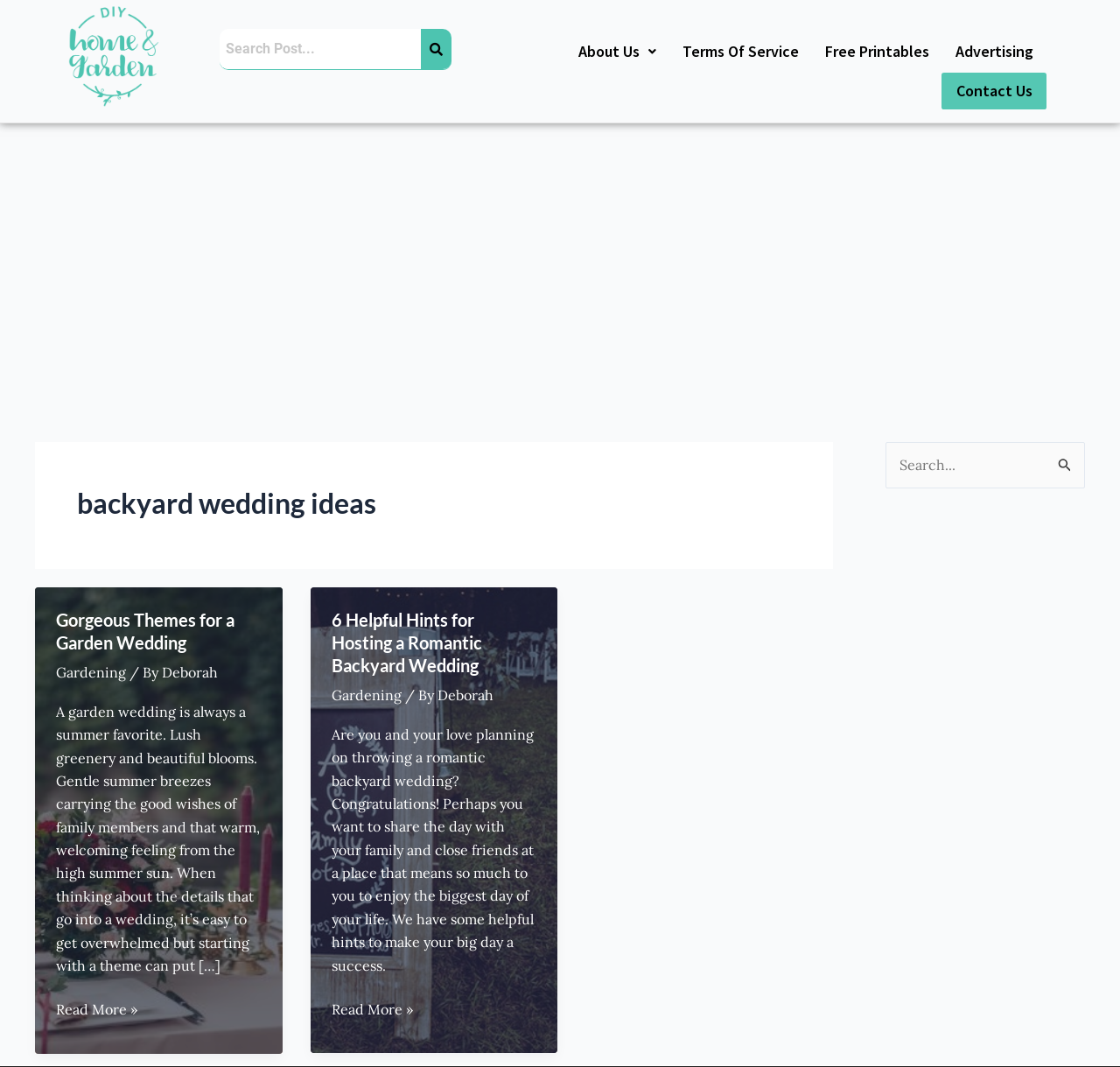Generate a thorough caption detailing the webpage content.

The webpage is about DIY home garden and backyard wedding ideas. At the top left corner, there is a contact image. Next to it, there is a search bar with a tab list and a search button. Below the search bar, there are several links to different pages, including "About Us", "Terms Of Service", "Free Printables", "Advertising", and "Contact Us".

In the main content area, there are two articles. The first article is about garden wedding ideas, with a heading "Gorgeous Themes for a Garden Wedding" and an image of a garden wedding. The article has a brief introduction to garden weddings and provides a link to read more. Below the article, there is a section with links to related categories, including "Gardening" and the author's name, "Deborah".

The second article is about hosting a romantic backyard wedding, with a heading "6 Helpful Hints for Hosting a Romantic Backyard Wedding" and an image of a backyard wedding. The article provides a brief introduction to hosting a backyard wedding and offers a link to read more. Similar to the first article, there is a section with links to related categories, including "Gardening" and the author's name, "Deborah".

At the bottom right corner, there is a complementary section with a search bar and a search button. The search bar has a placeholder text "Search for:" and allows users to search for specific content on the website.